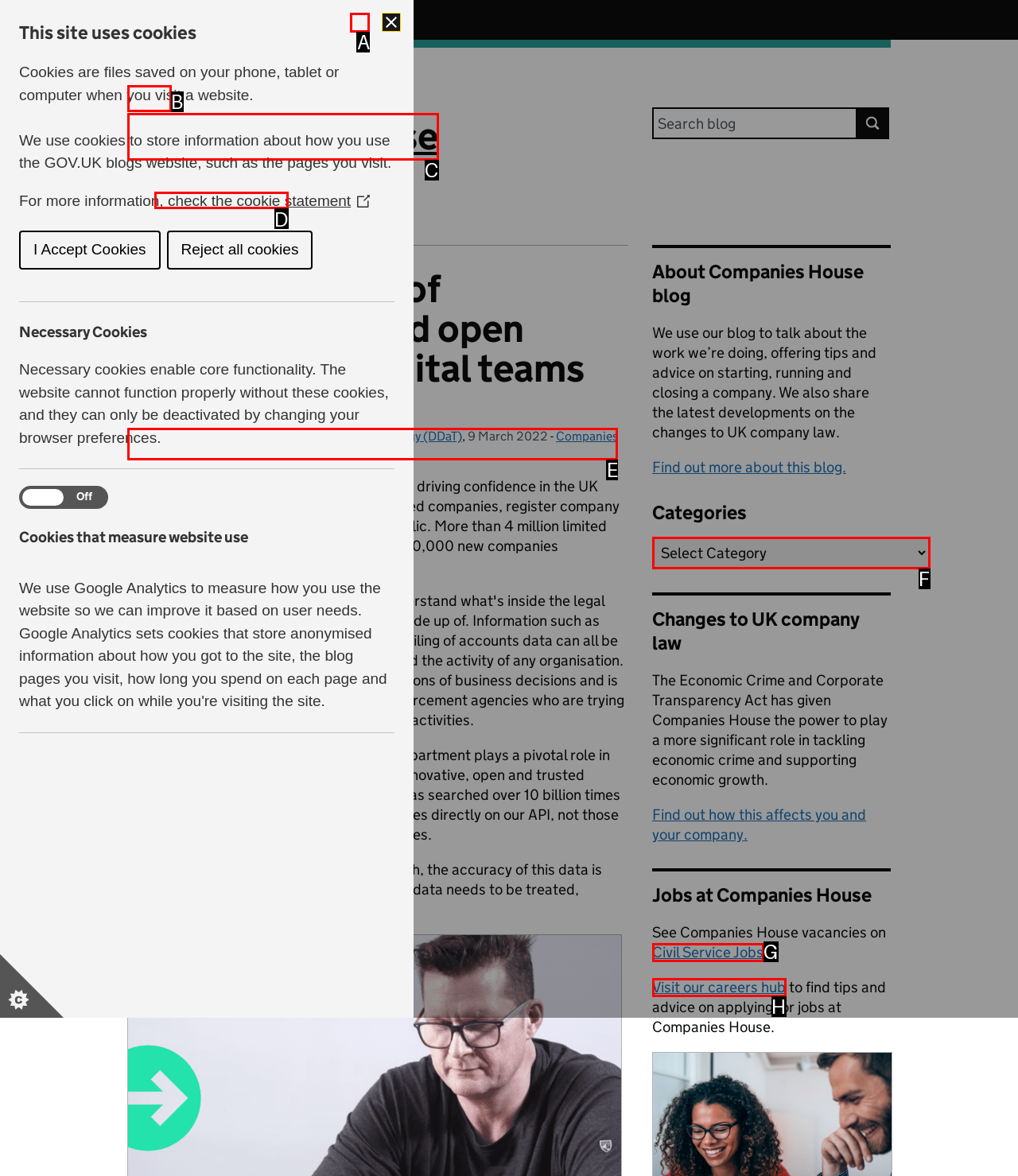To execute the task: Learn more about Companies House transformation, which one of the highlighted HTML elements should be clicked? Answer with the option's letter from the choices provided.

E